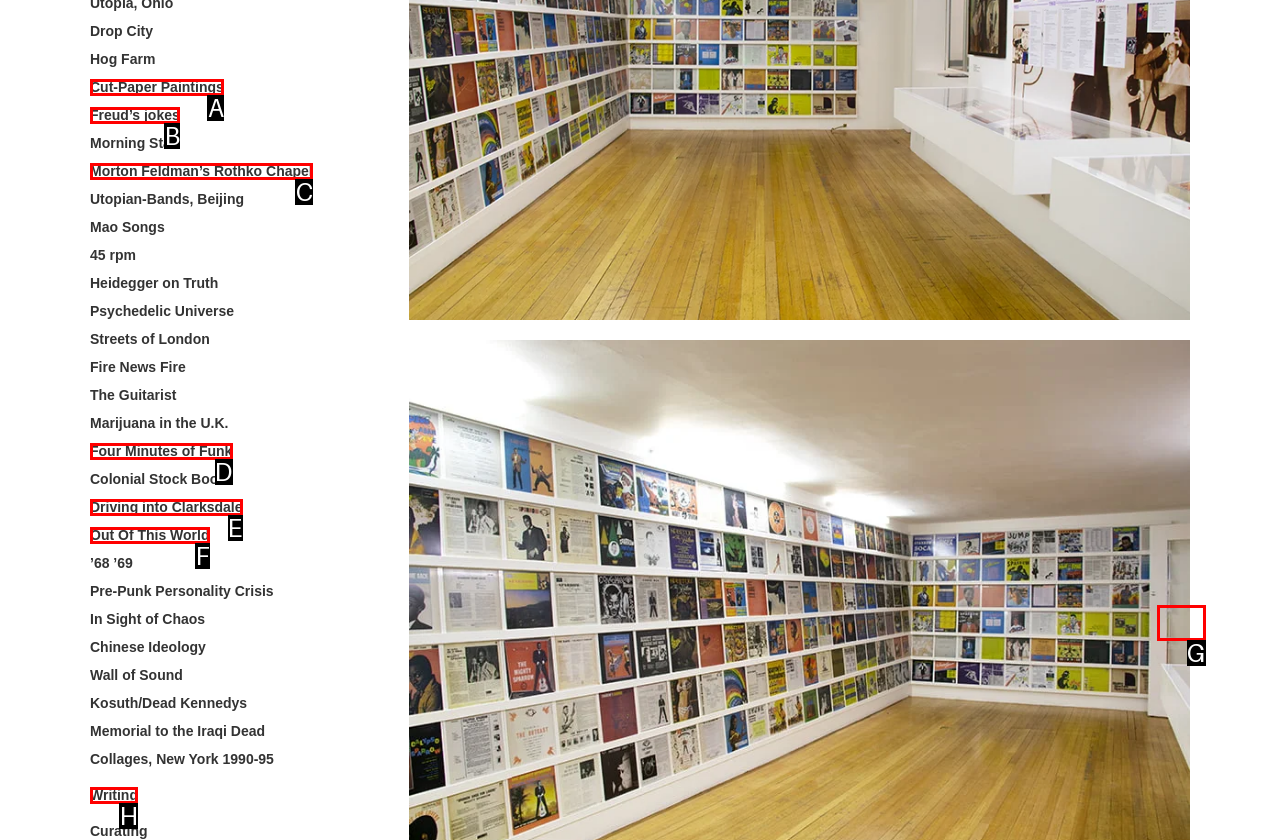Select the option that aligns with the description: Morton Feldman’s Rothko Chapel
Respond with the letter of the correct choice from the given options.

C